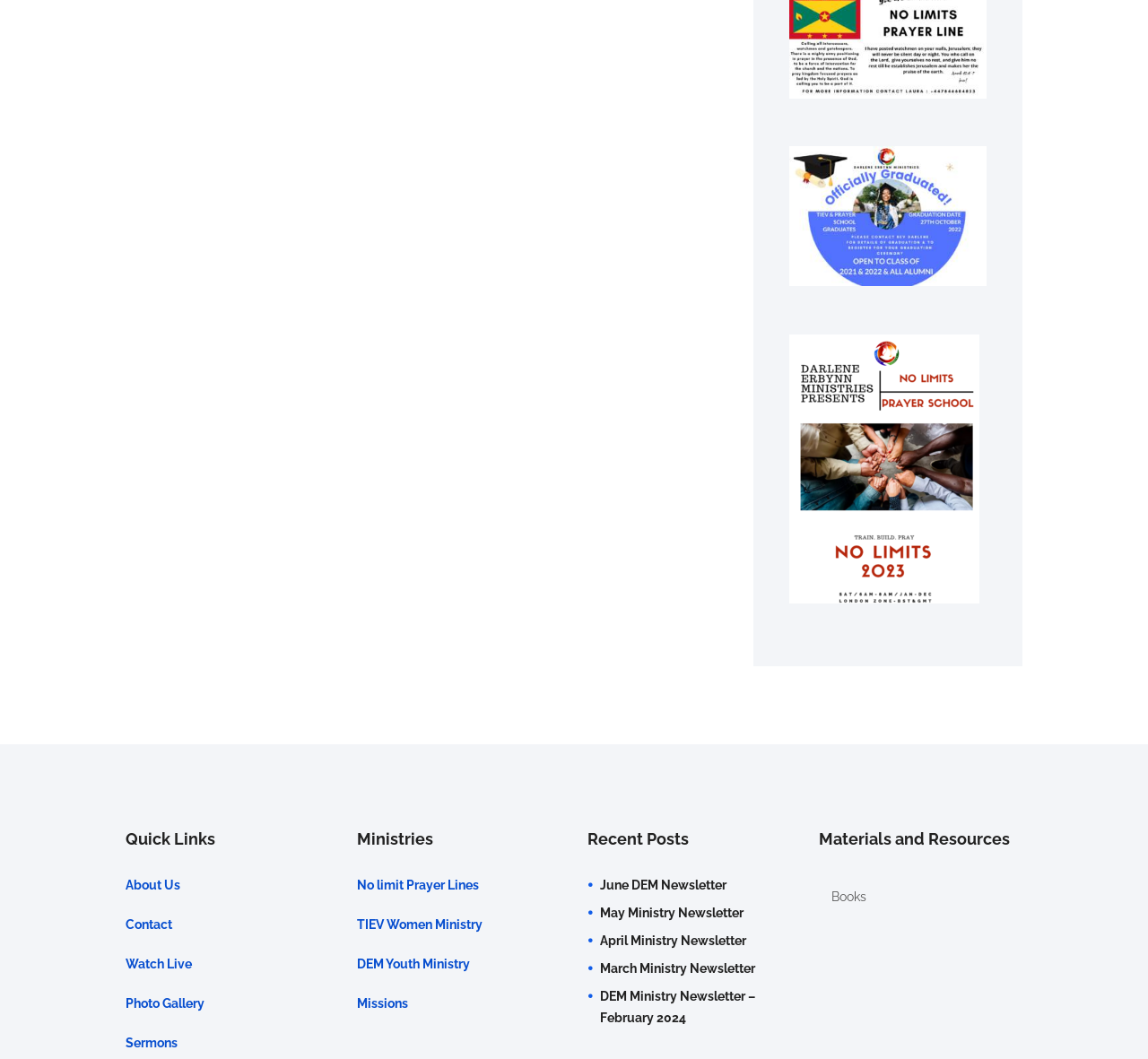What is the latest newsletter?
Please respond to the question with a detailed and informative answer.

The latest newsletter is 'June DEM Newsletter' because it is the first link under the 'Recent Posts' heading, which suggests that it is the most recent one.